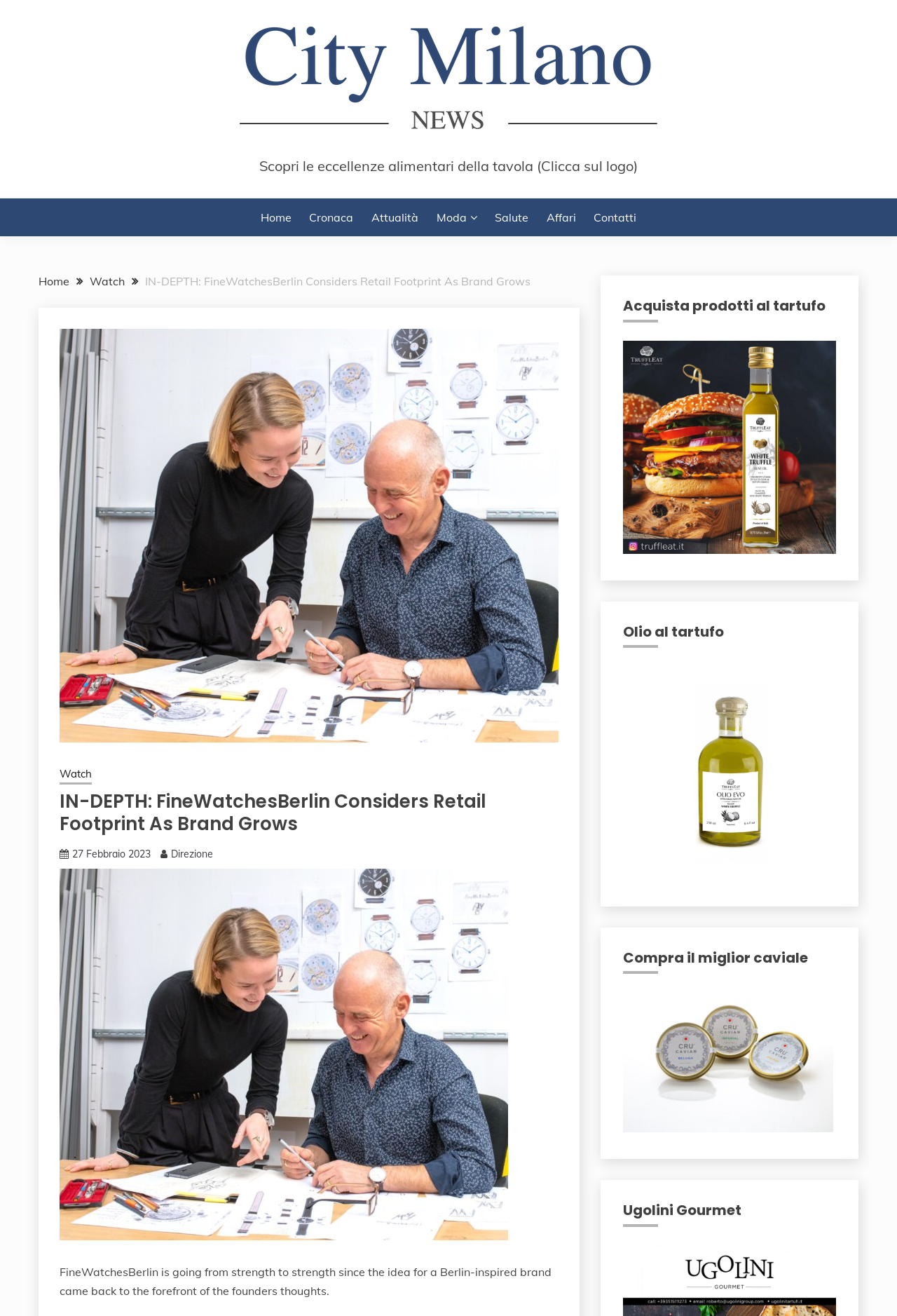Please give the bounding box coordinates of the area that should be clicked to fulfill the following instruction: "Explore the latest 4 Seasons Resort in Fort Lauderdale". The coordinates should be in the format of four float numbers from 0 to 1, i.e., [left, top, right, bottom].

None